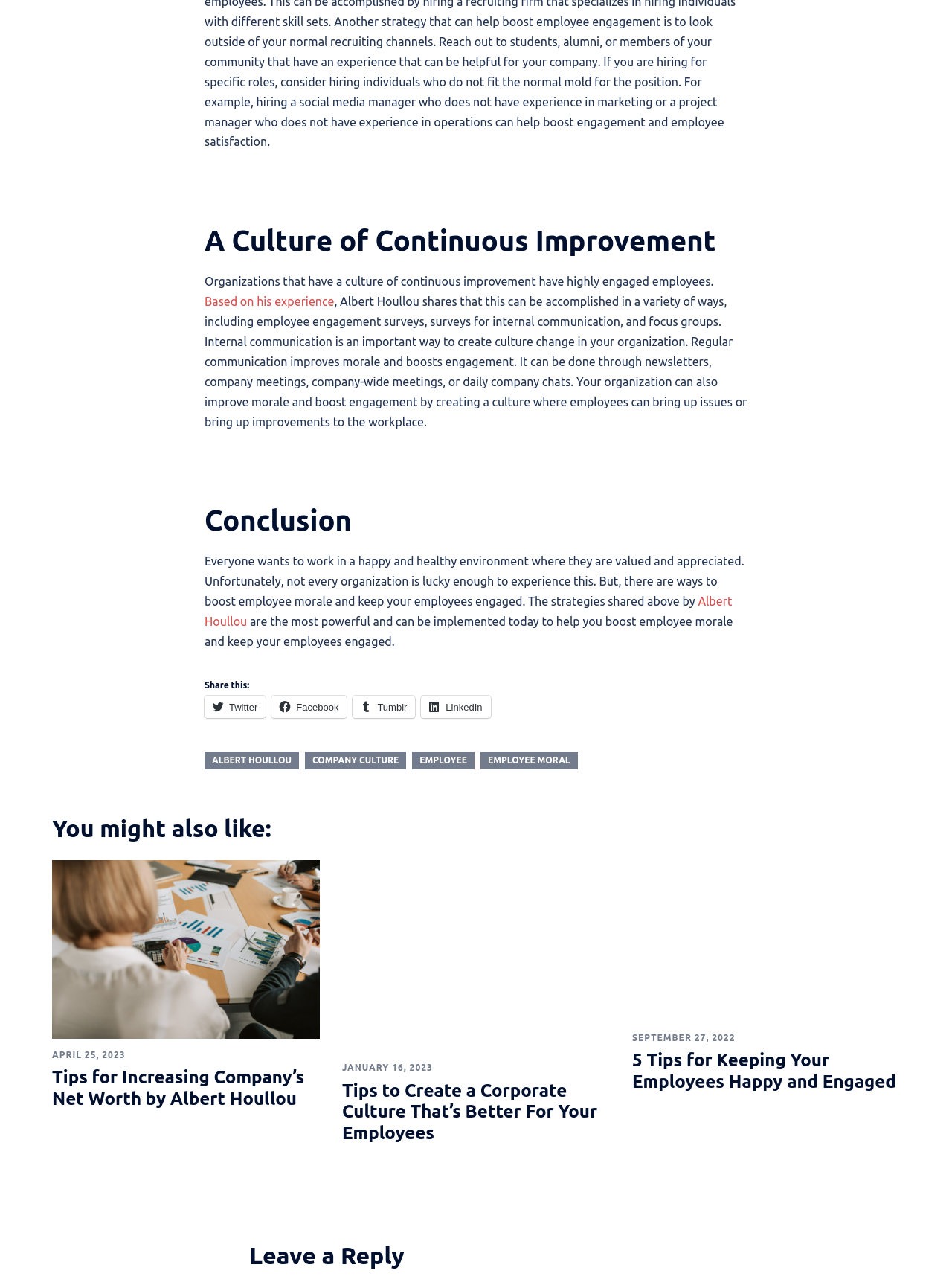What is the main topic of the article?
Using the information from the image, answer the question thoroughly.

The main topic of the article is about boosting employee morale and creating a culture of continuous improvement in an organization, which is evident from the headings and the text content.